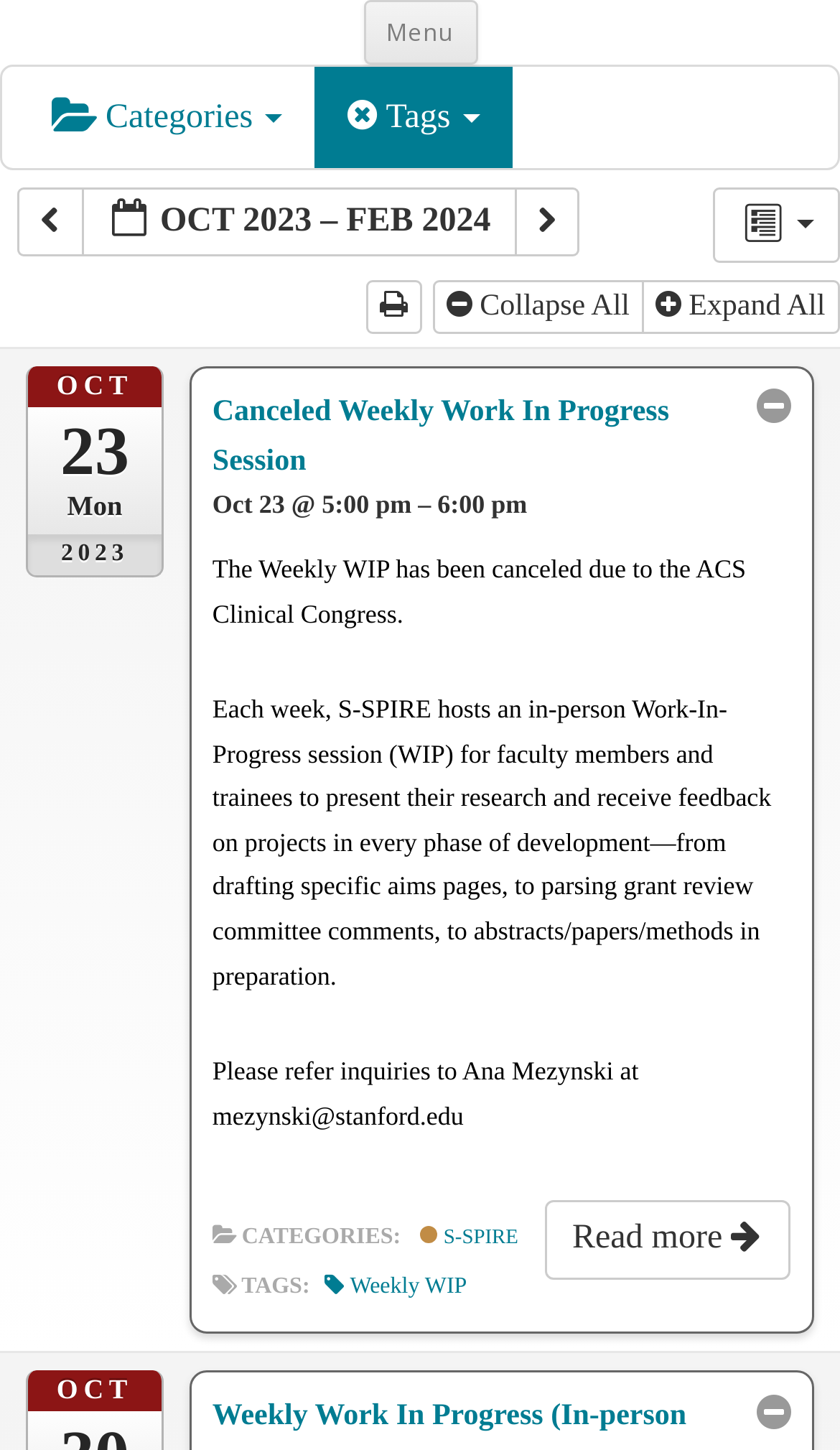From the webpage screenshot, predict the bounding box of the UI element that matches this description: "How We Work".

None